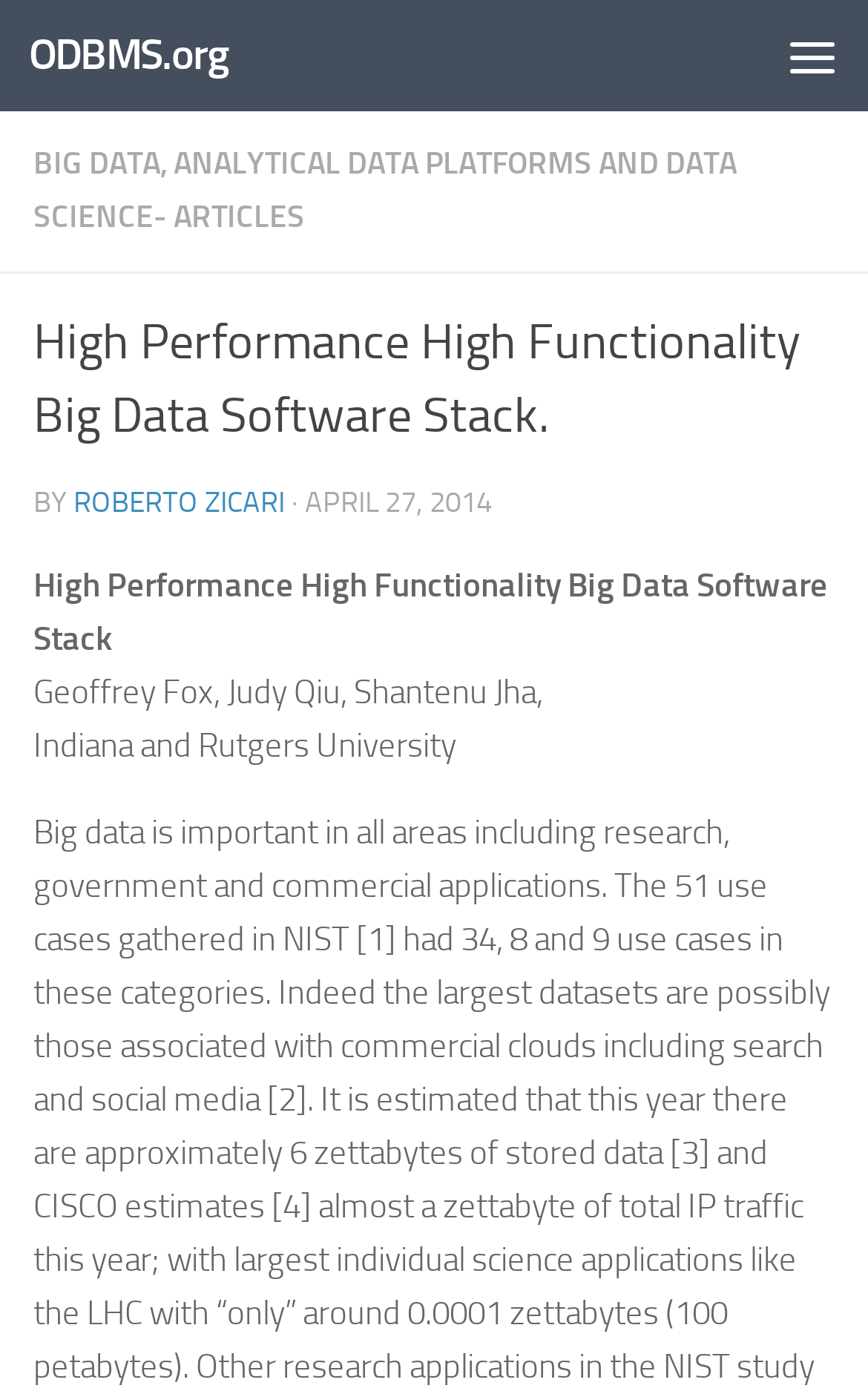What is the topic of the article?
Look at the screenshot and respond with one word or a short phrase.

Big Data Software Stack